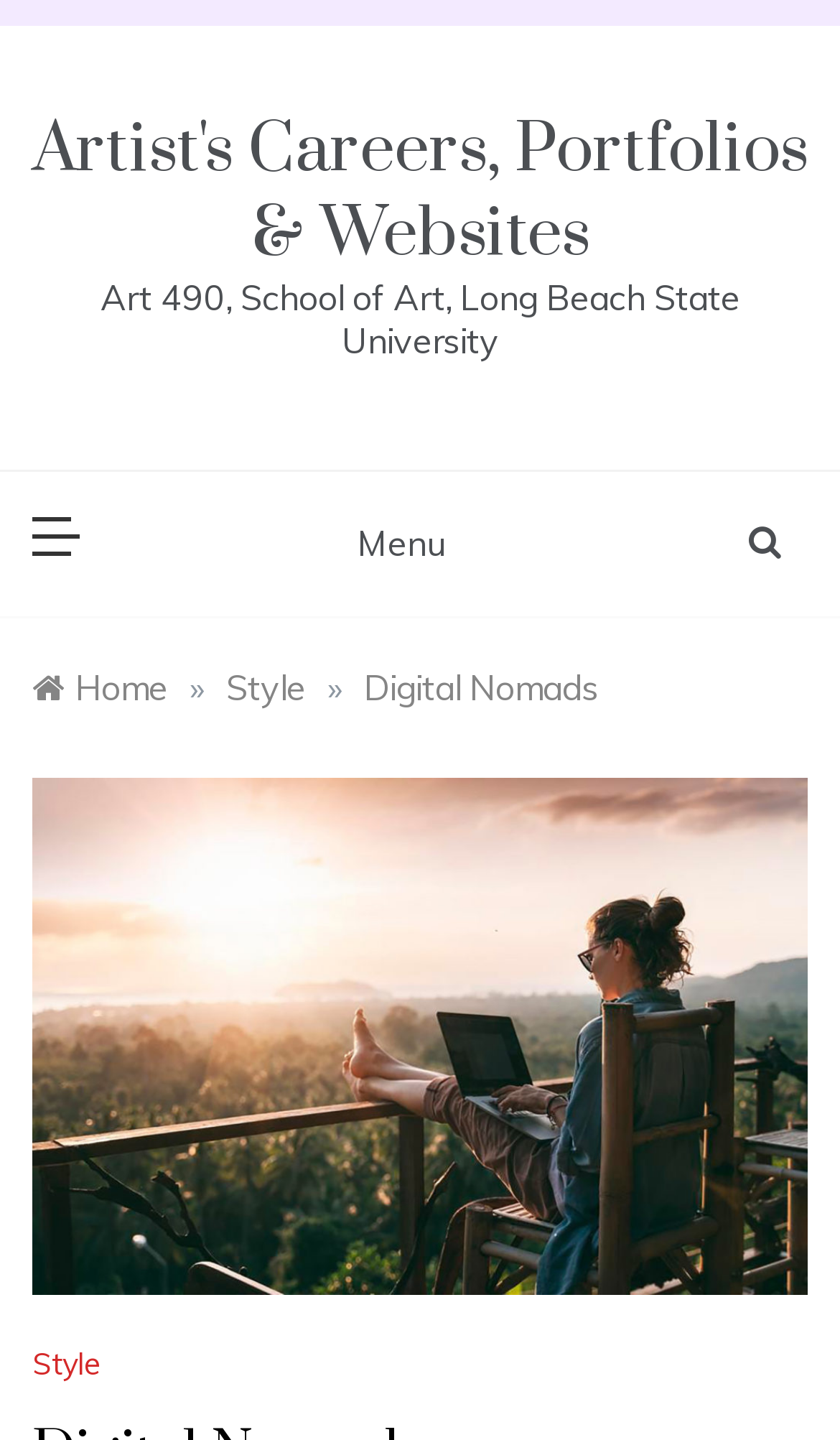Calculate the bounding box coordinates of the UI element given the description: "Digital Nomads".

[0.433, 0.462, 0.713, 0.492]